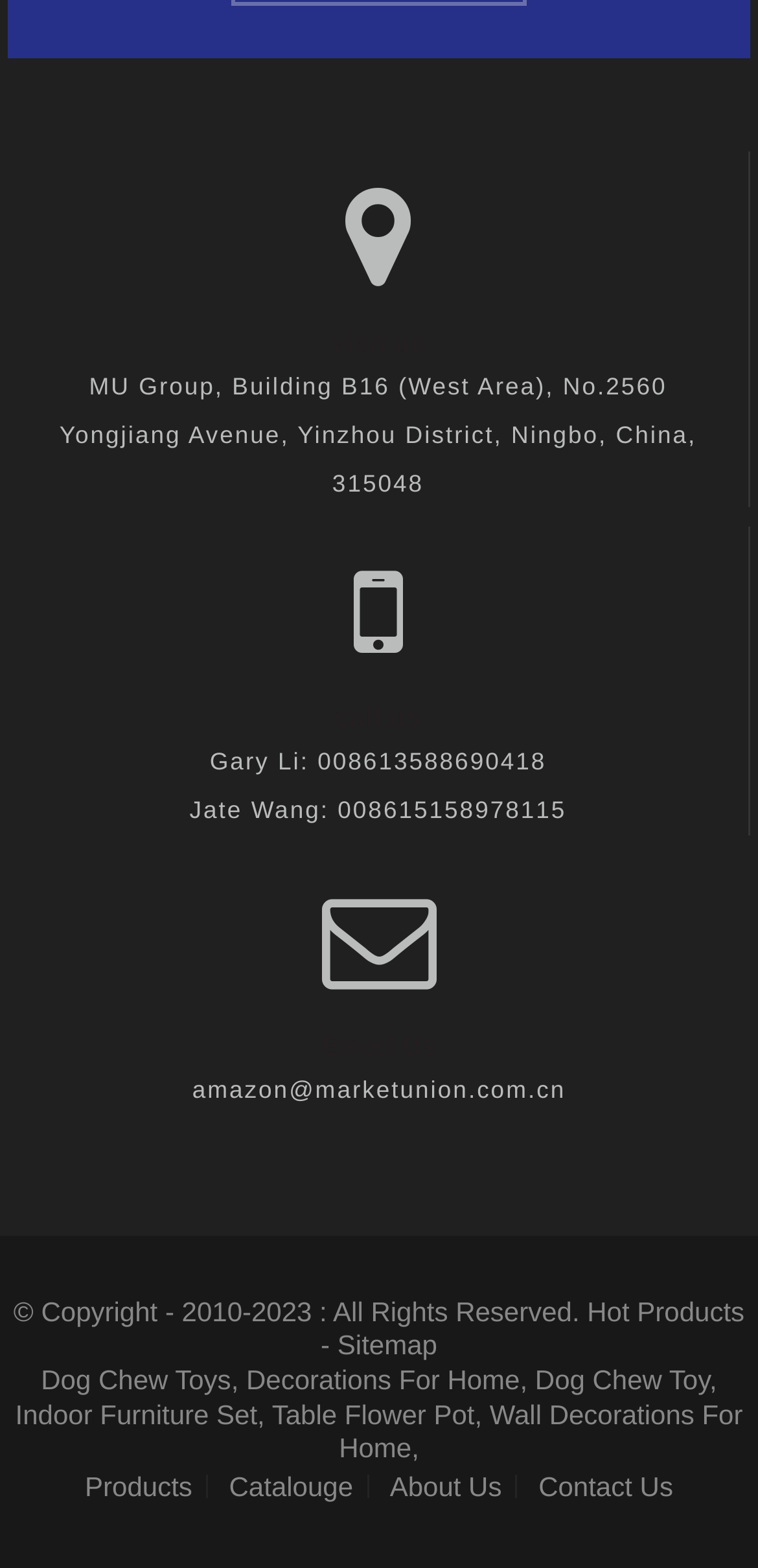Determine the bounding box coordinates of the region to click in order to accomplish the following instruction: "email us". Provide the coordinates as four float numbers between 0 and 1, specifically [left, top, right, bottom].

[0.254, 0.686, 0.746, 0.703]